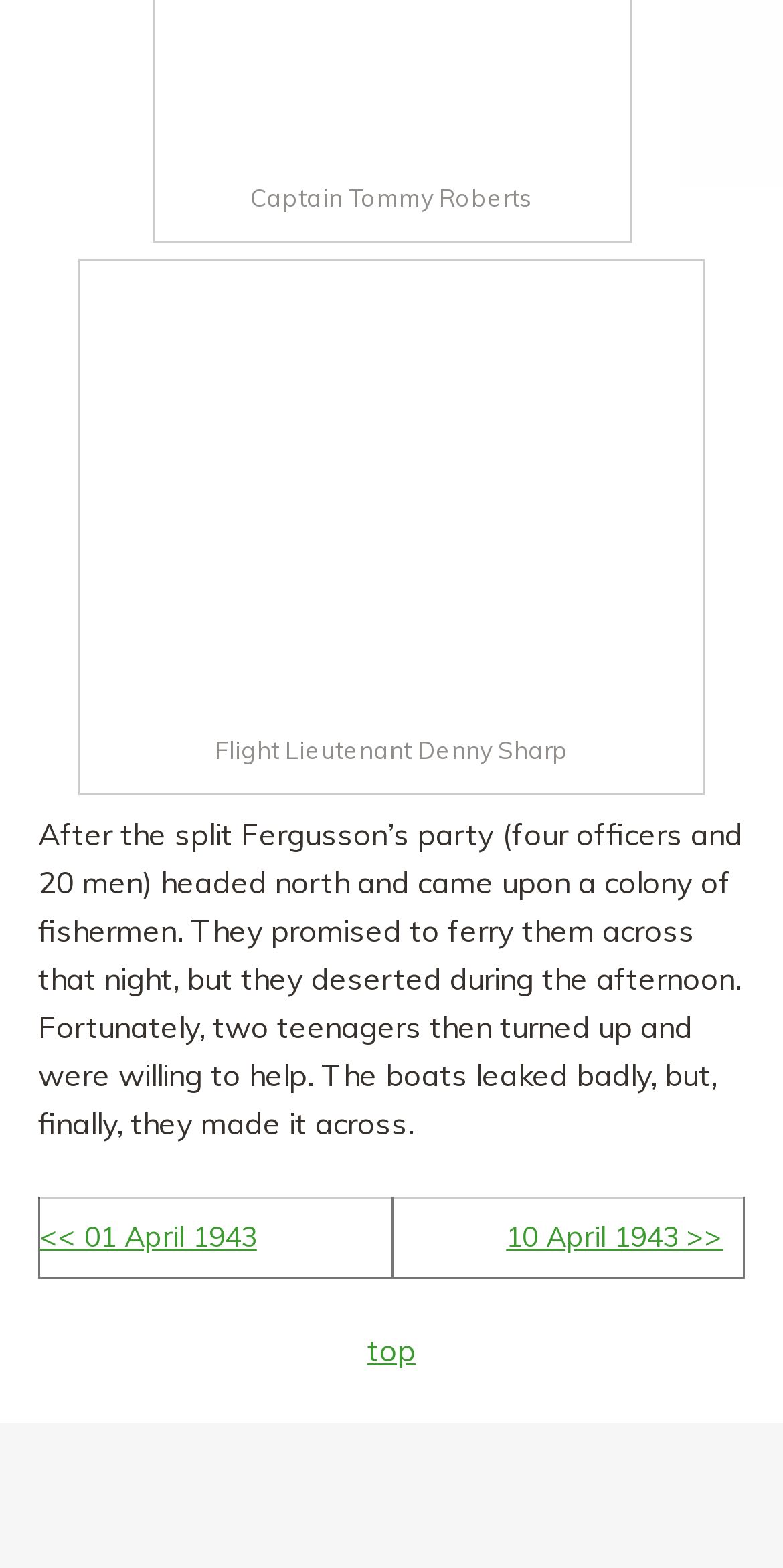What is the purpose of the link at the bottom?
Use the information from the screenshot to give a comprehensive response to the question.

The link at the bottom of the webpage has the text 'top'. This suggests that its purpose is to allow the user to quickly navigate to the top of the webpage.